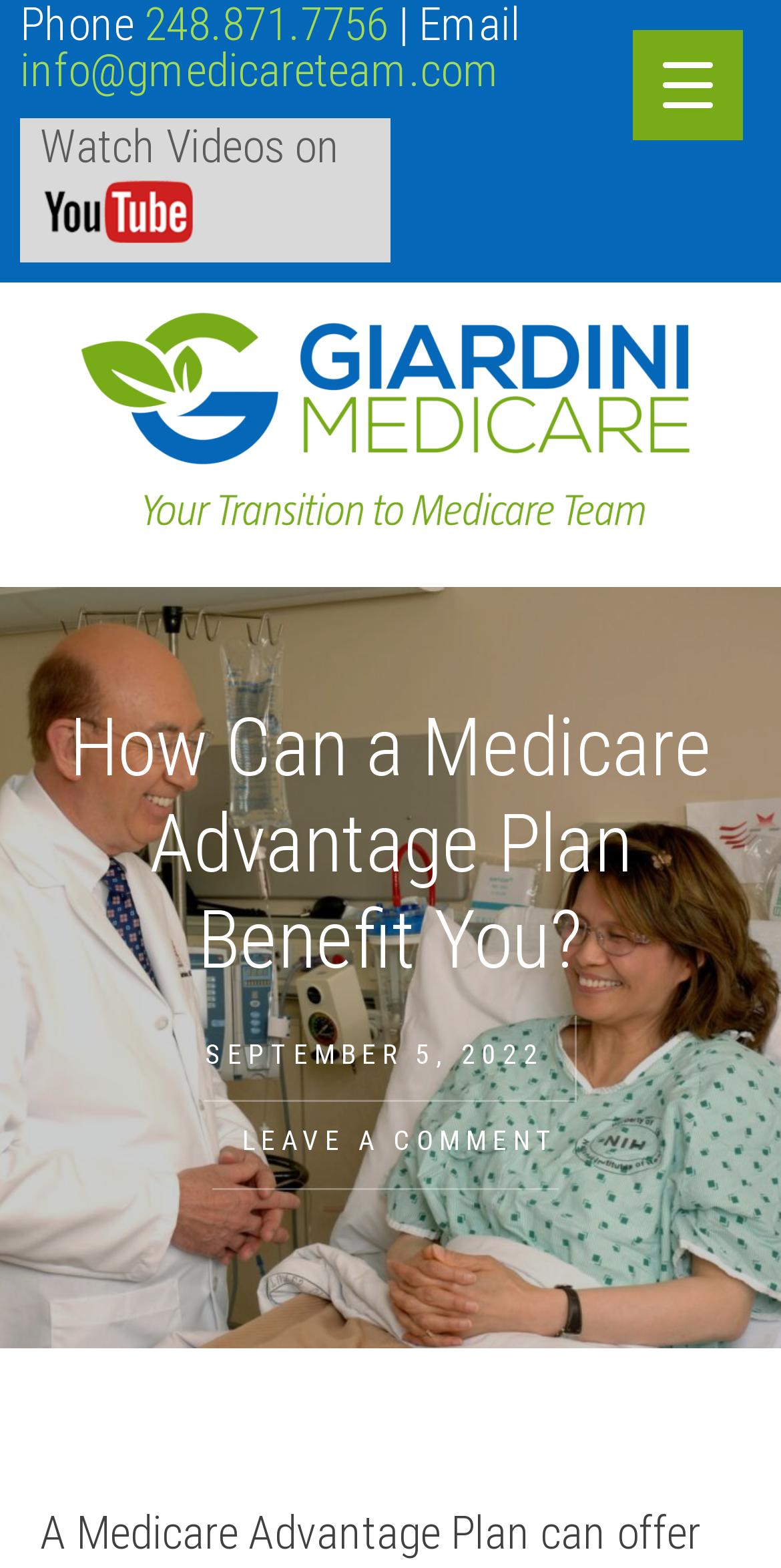Please answer the following question using a single word or phrase: 
What is the name of the Medicare transition team?

Giardini Medicare